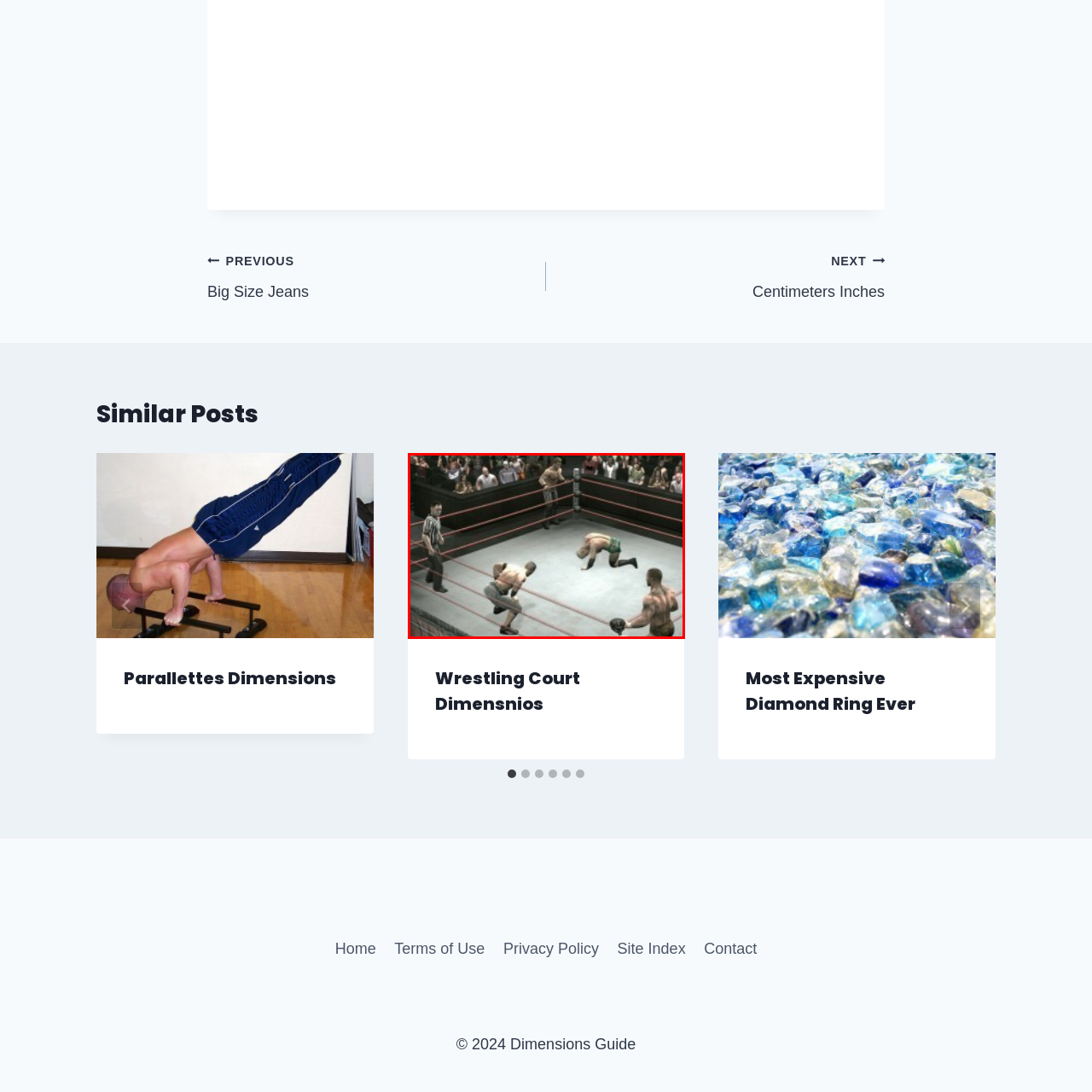Offer a detailed account of what is shown inside the red bounding box.

The image depicts an intense wrestling match taking place in a professional wrestling ring. In the foreground, two wrestlers are engaged in a showdown; one seems to be preparing to strike, while the other is in a vulnerable position on the mat. The referee stands nearby, closely monitoring the action to ensure the rules are followed. In the background, several spectators are visible, eagerly watching the match unfold, adding to the vibrant atmosphere of the event. The arena is well-lit, highlighting the wrestlers' physiques and the dynamic nature of the sport. This scene captures the excitement and energy that characterizes professional wrestling competitions.